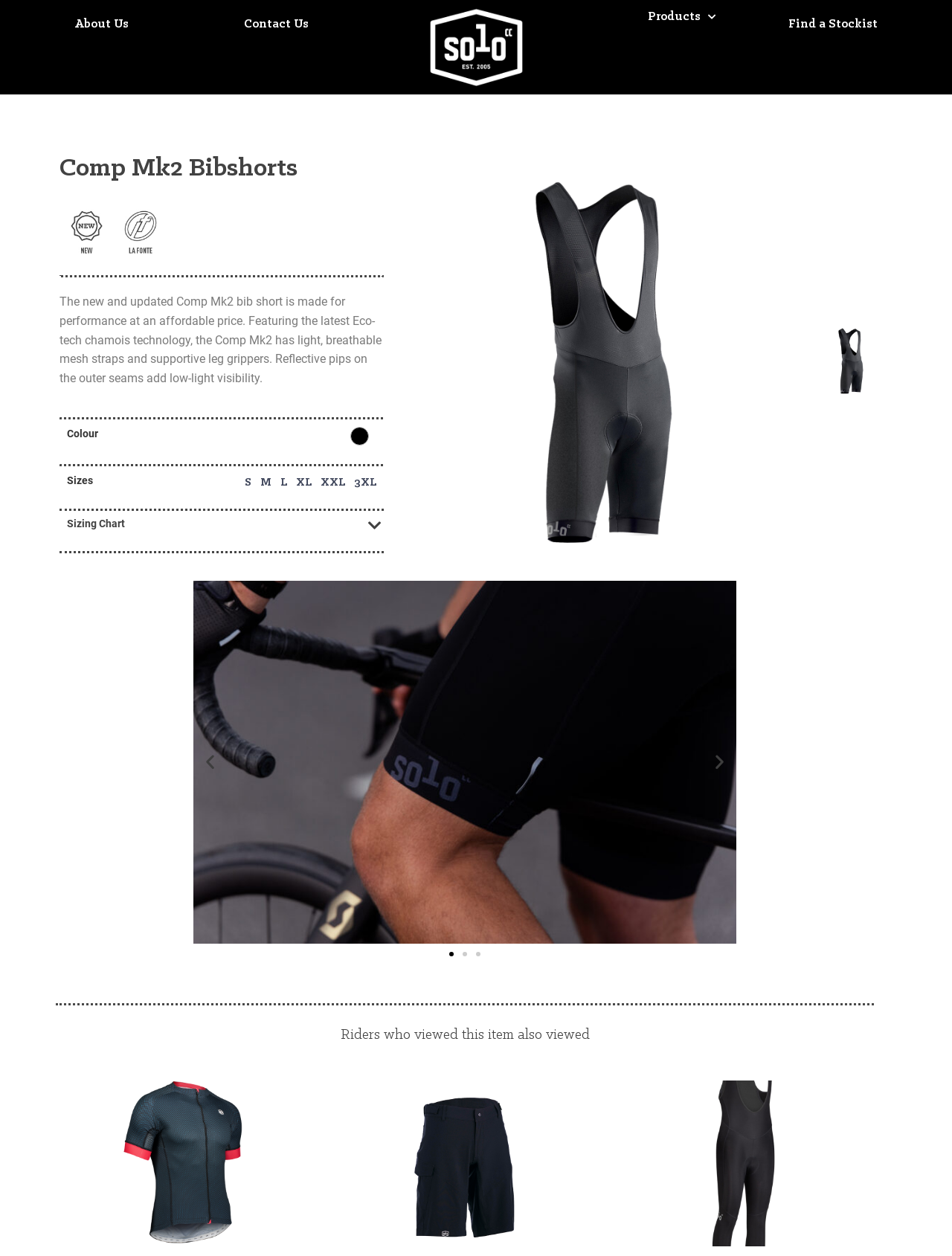Use one word or a short phrase to answer the question provided: 
What is the category of products that riders who viewed this item also viewed?

similar products